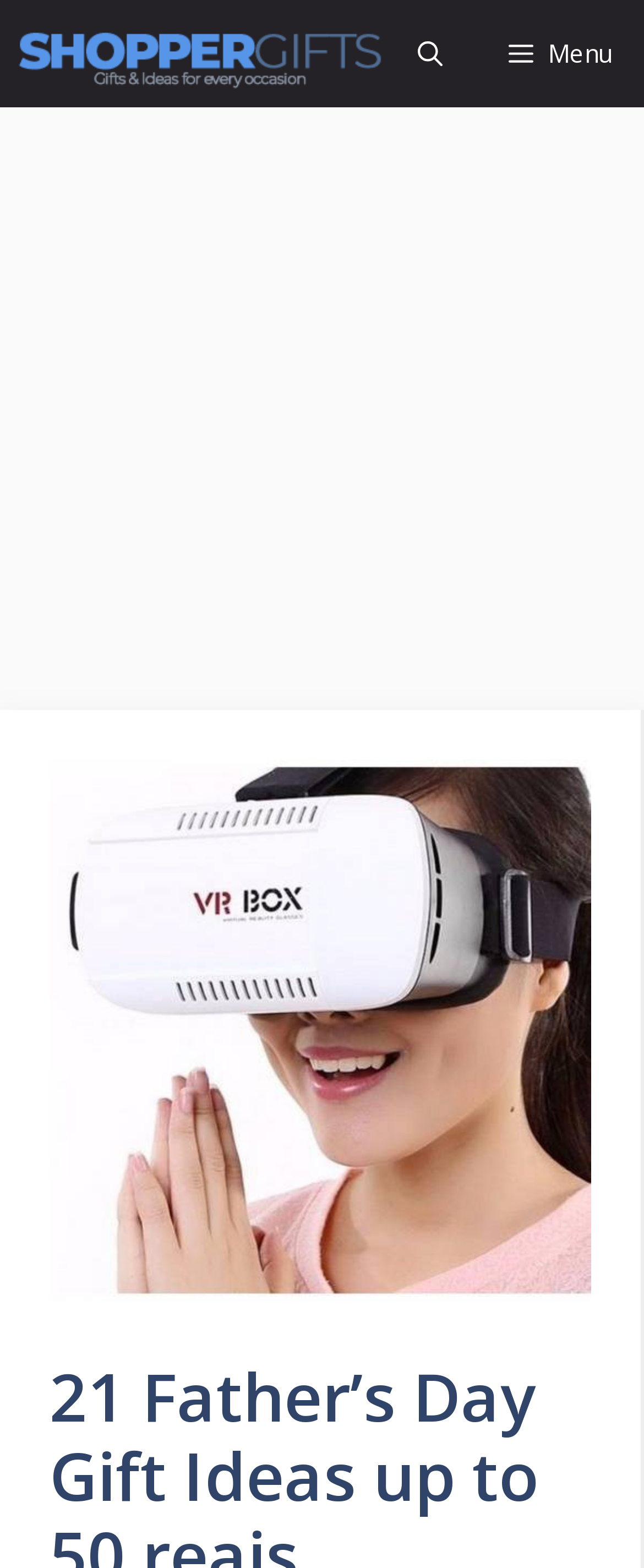What is the purpose of the webpage?
Refer to the image and provide a thorough answer to the question.

Based on the content of the webpage, it appears to be providing gift ideas for Father's Day, suggesting that the purpose of the webpage is to help users find suitable gifts for their fathers.